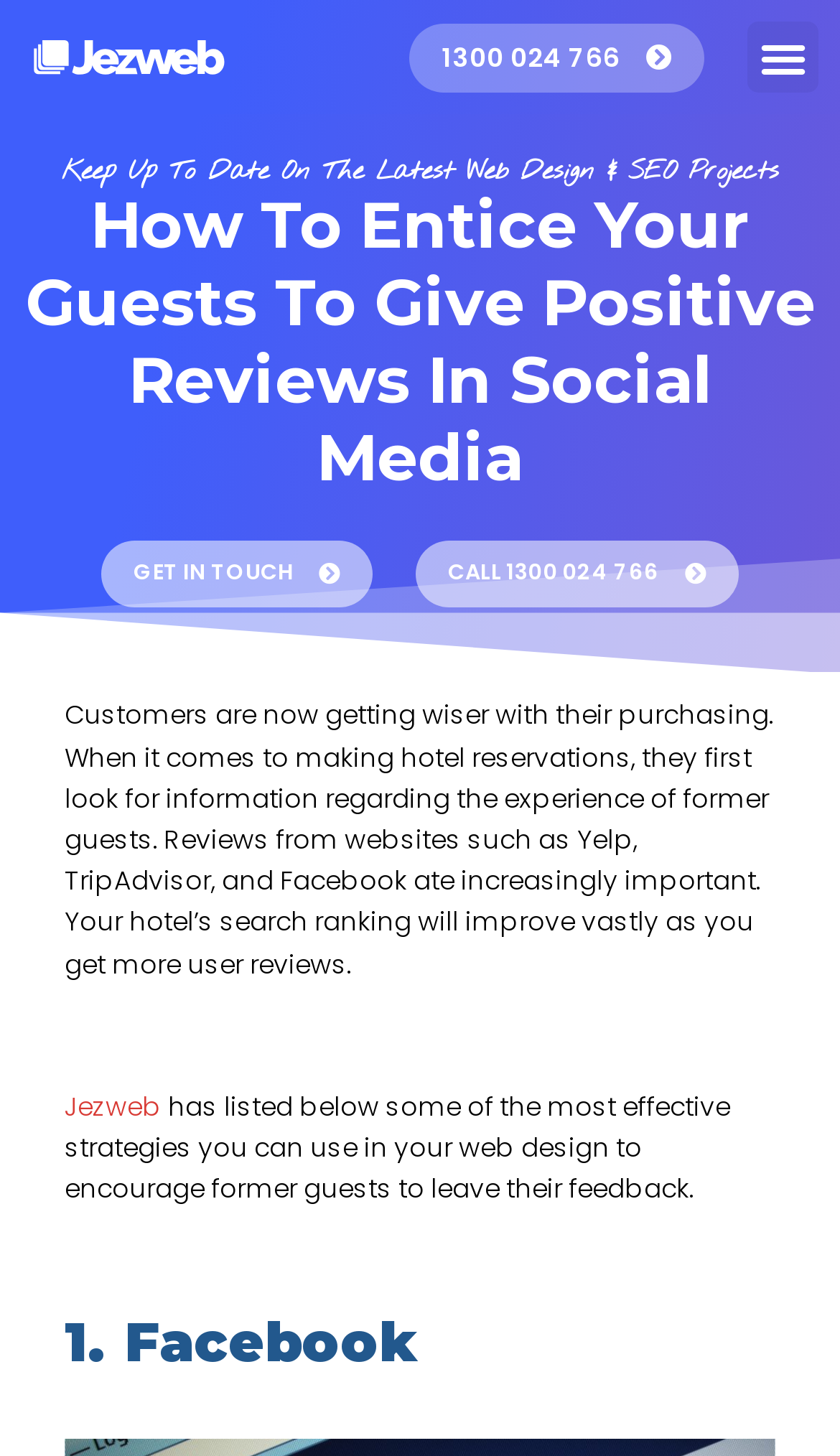Identify the bounding box coordinates for the UI element mentioned here: "CALL 1300 024 766". Provide the coordinates as four float values between 0 and 1, i.e., [left, top, right, bottom].

[0.495, 0.372, 0.879, 0.418]